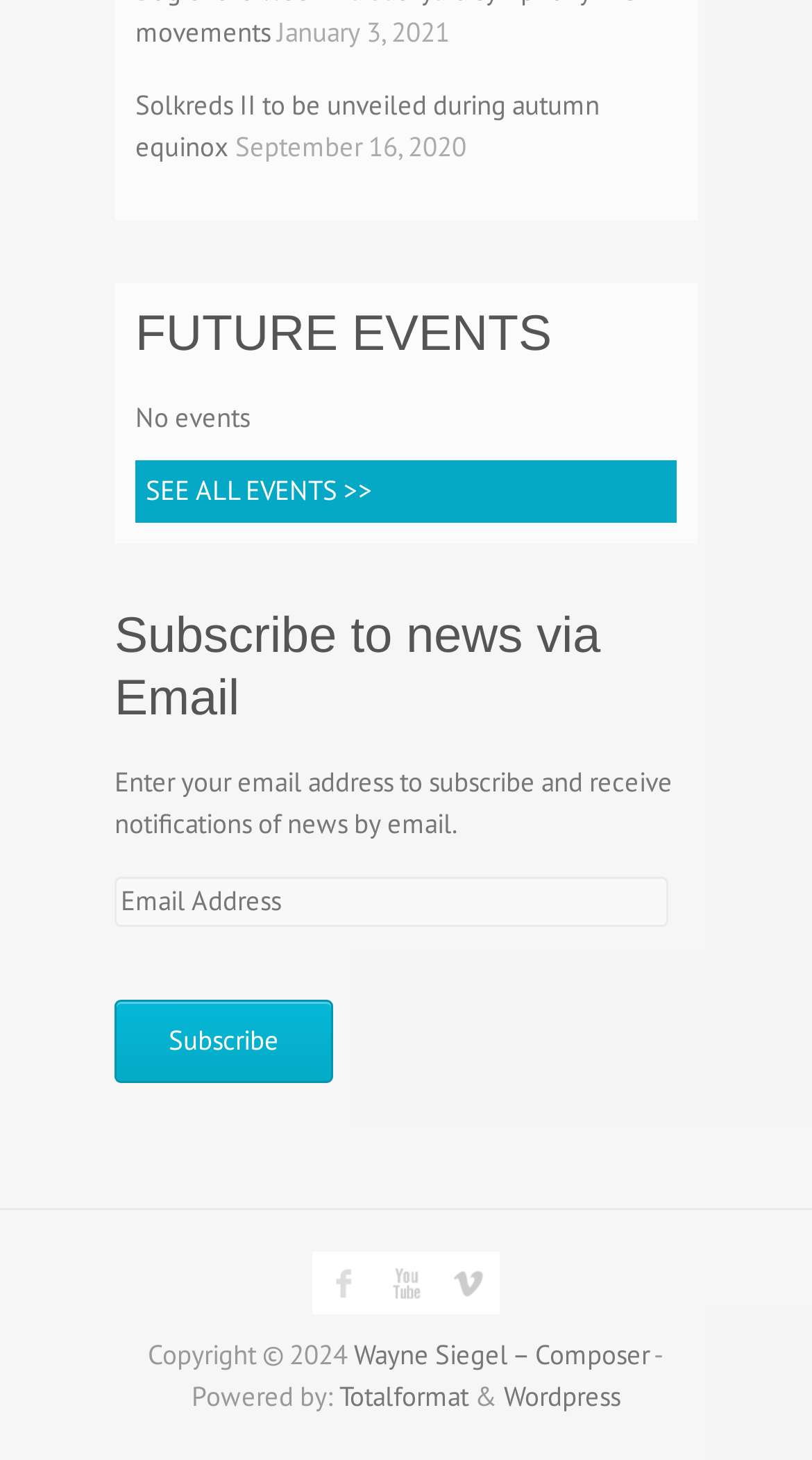Use a single word or phrase to answer the question:
What is the copyright year?

2024